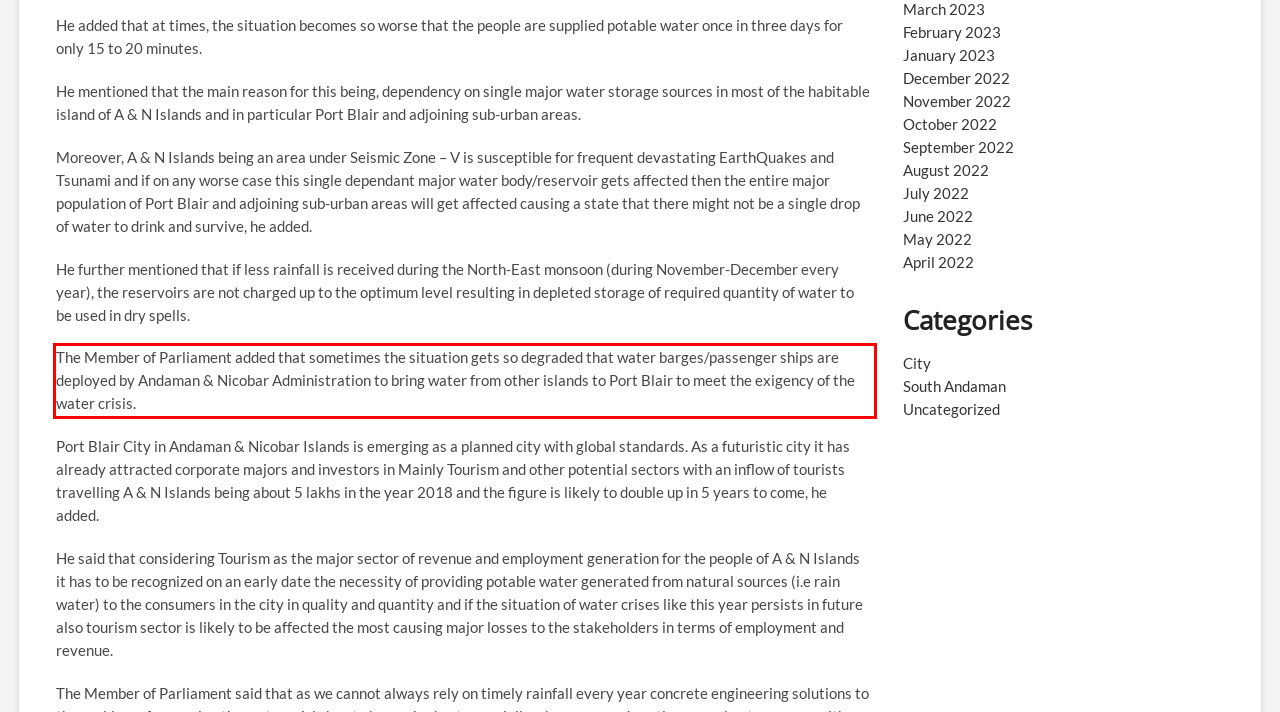Given a webpage screenshot with a red bounding box, perform OCR to read and deliver the text enclosed by the red bounding box.

The Member of Parliament added that sometimes the situation gets so degraded that water barges/passenger ships are deployed by Andaman & Nicobar Administration to bring water from other islands to Port Blair to meet the exigency of the water crisis.